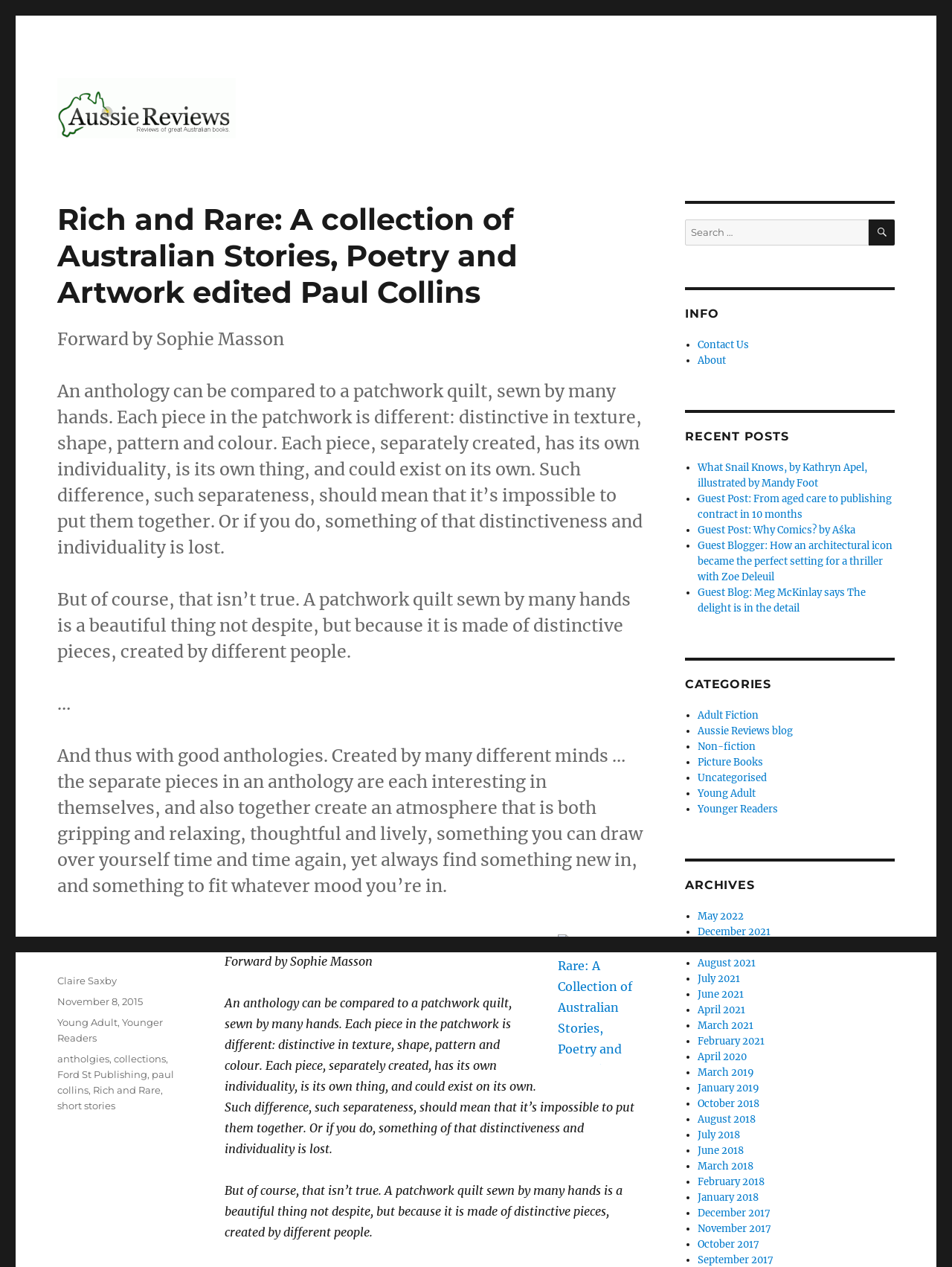Could you find the bounding box coordinates of the clickable area to complete this instruction: "Search for something"?

[0.72, 0.173, 0.94, 0.194]